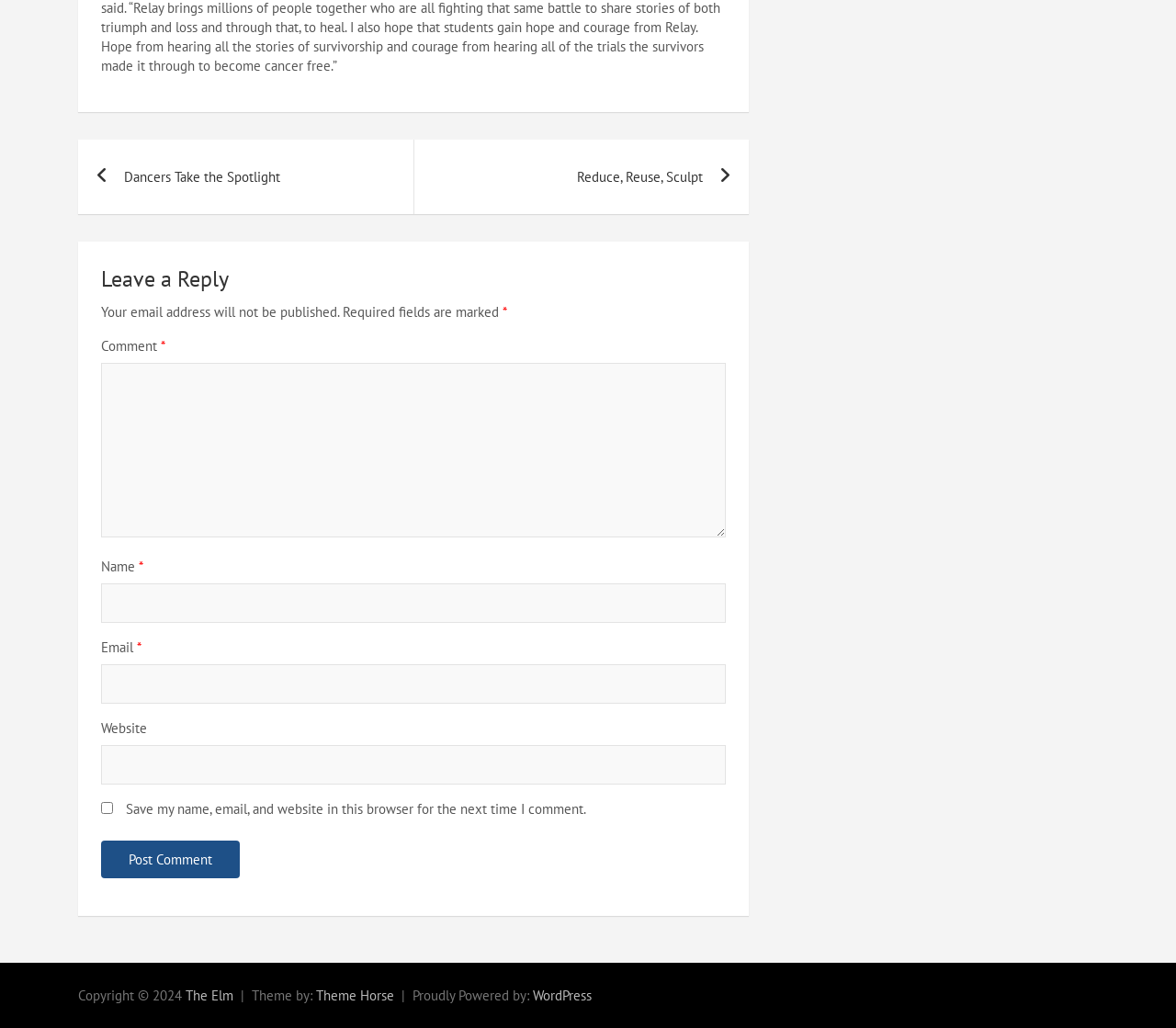Can you specify the bounding box coordinates for the region that should be clicked to fulfill this instruction: "Enter your comment in the text box".

[0.086, 0.353, 0.617, 0.523]